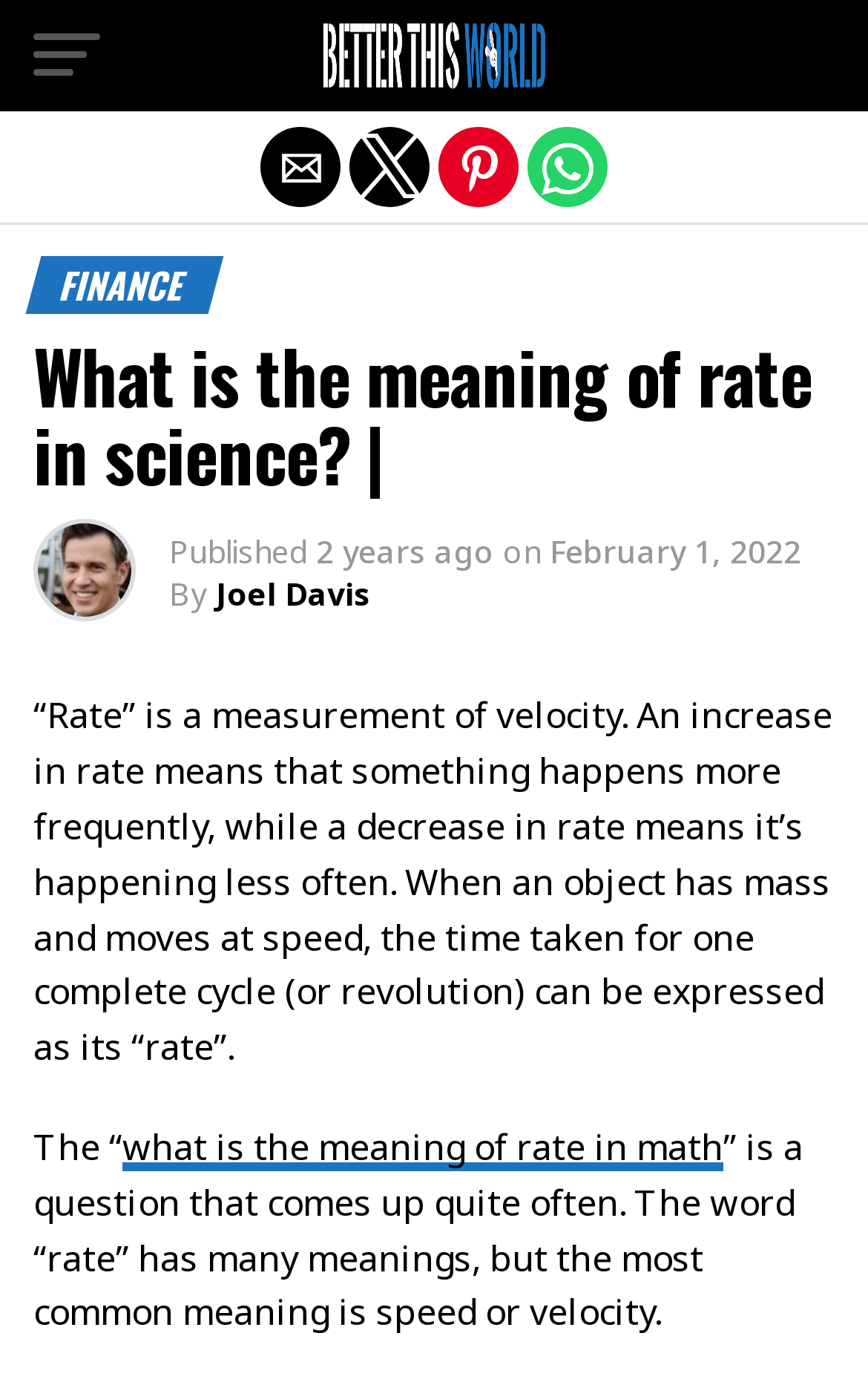Bounding box coordinates should be in the format (top-left x, top-left y, bottom-right x, bottom-right y) and all values should be floating point numbers between 0 and 1. Determine the bounding box coordinate for the UI element described as: Joel Davis

[0.249, 0.415, 0.428, 0.445]